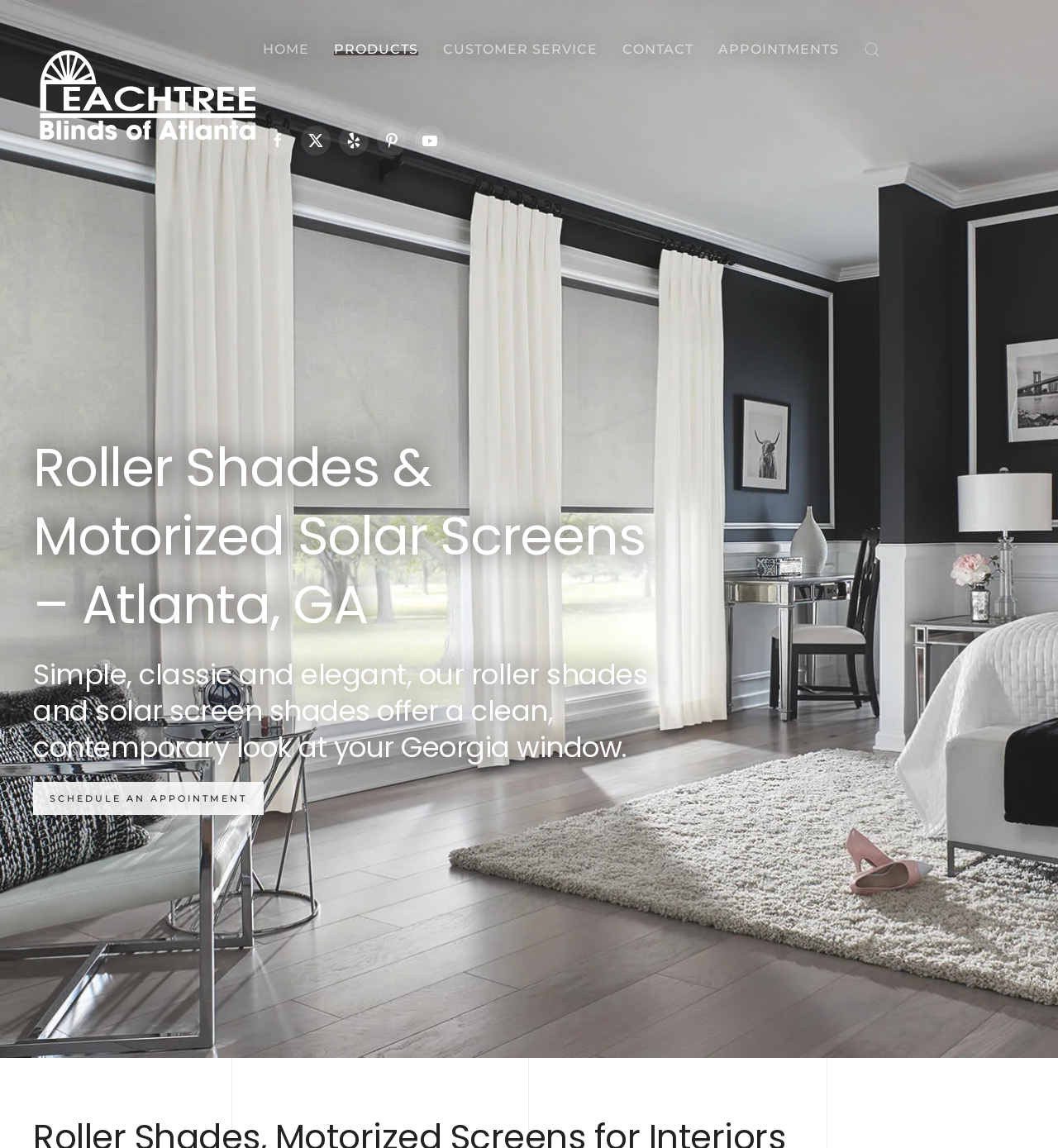What type of products are offered on this website? Using the information from the screenshot, answer with a single word or phrase.

Roller Shades